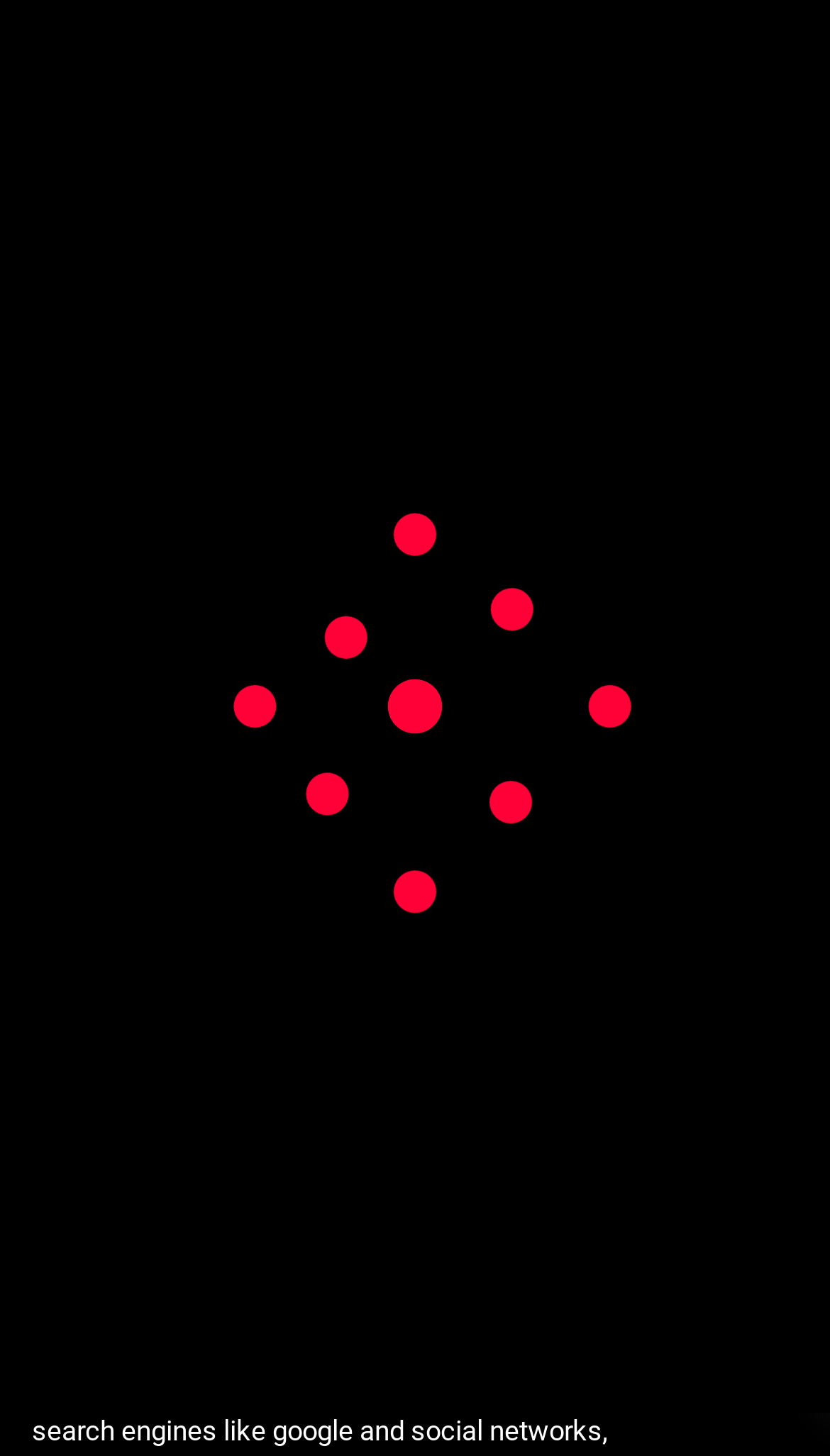What is the text of the main heading on the webpage?
Please provide a comprehensive answer based on the visual information in the image.

The main heading on the webpage has a text 'Digital Marketing Is Outlined Within The Data Knowhow Glossary', which is located under the header element with a bounding box of [0.038, 0.469, 0.962, 0.736].